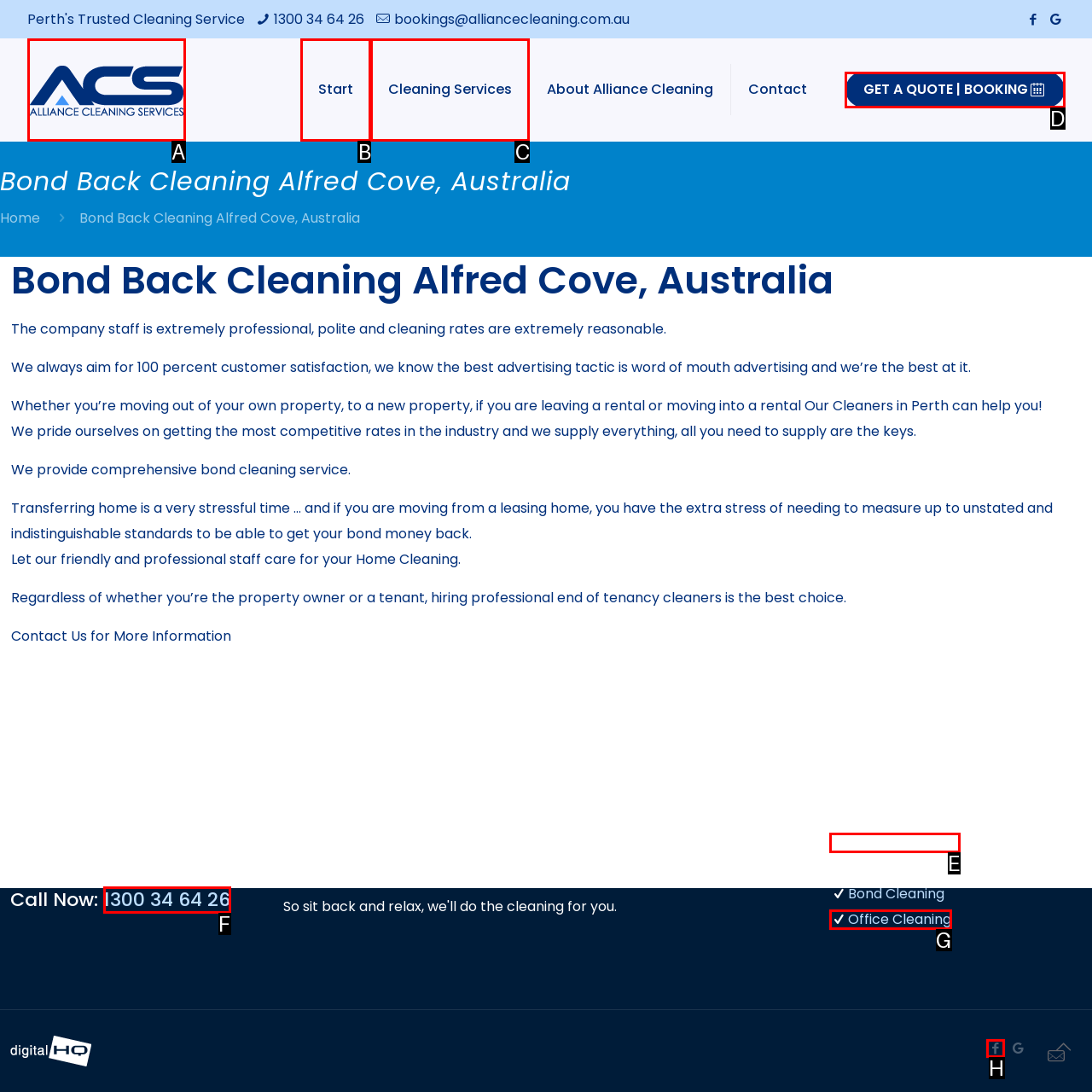Identify the HTML element that corresponds to the following description: Office Cleaning. Provide the letter of the correct option from the presented choices.

G